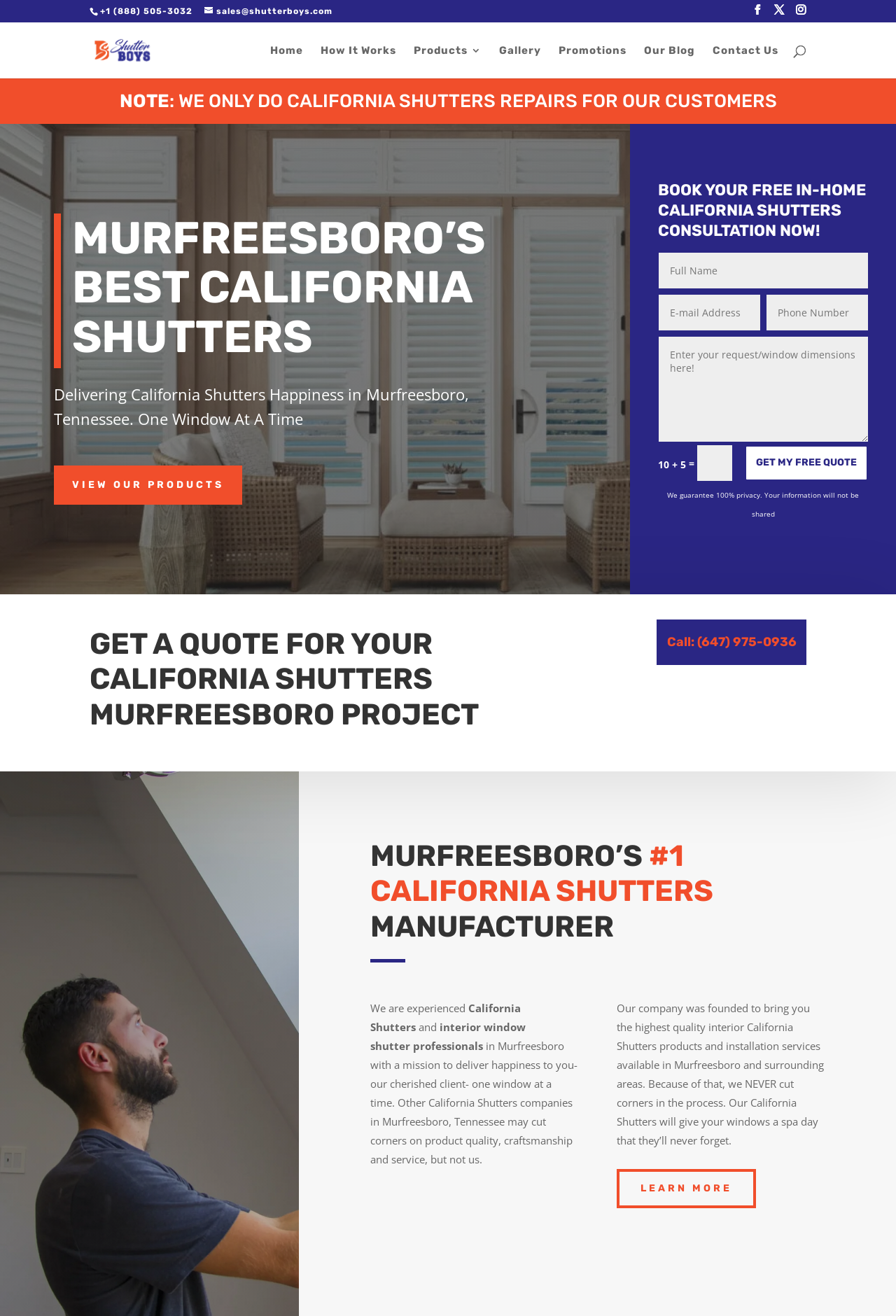Please identify the bounding box coordinates of the area that needs to be clicked to follow this instruction: "Get a free quote".

[0.831, 0.338, 0.969, 0.365]